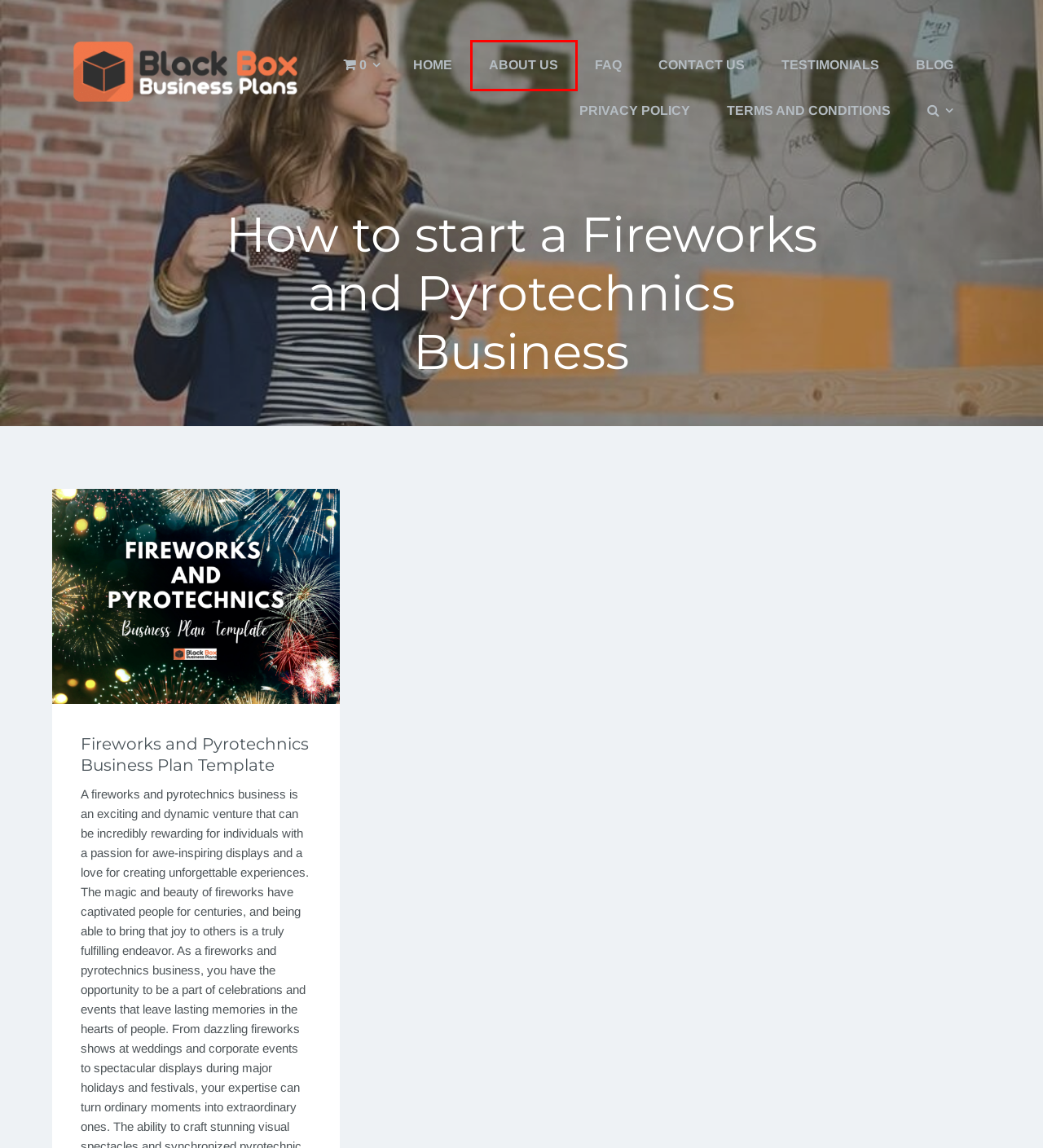You have a screenshot showing a webpage with a red bounding box around a UI element. Choose the webpage description that best matches the new page after clicking the highlighted element. Here are the options:
A. About - Honest Business Plans
B. Investor Friendly Templates | Black Box Business Plans
C. Contact Us - Black Box Business Plans
D. Checkout - Black Box Business Plans
E. Privacy Policy - Black Box Business Plans
F. Terms and Conditions and Terms of Use - Black Box Business Plans
G. Fireworks and Pyrotechnics Business Plan Template - Honest Business Plans
H. Blog - Honest Business Plans

A